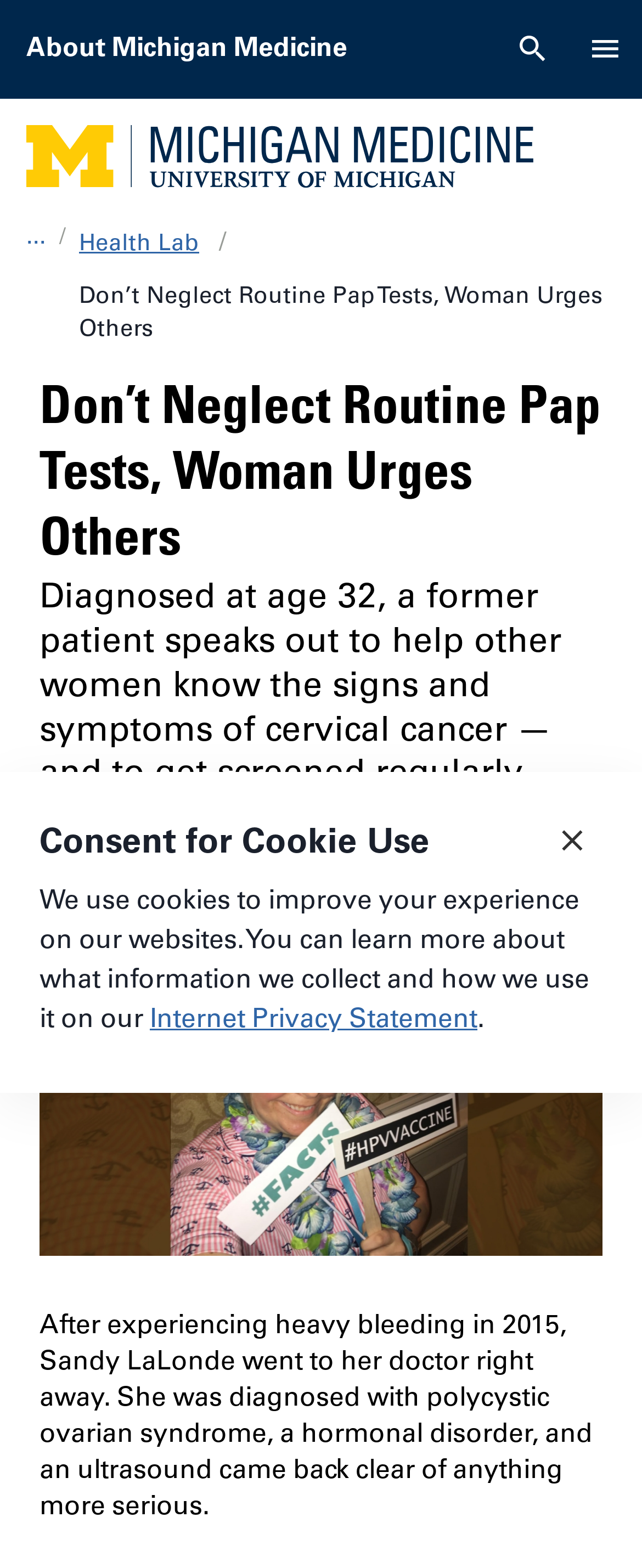Locate the bounding box coordinates of the area you need to click to fulfill this instruction: 'Read the story of Sandy LaLonde'. The coordinates must be in the form of four float numbers ranging from 0 to 1: [left, top, right, bottom].

[0.062, 0.837, 0.923, 0.969]